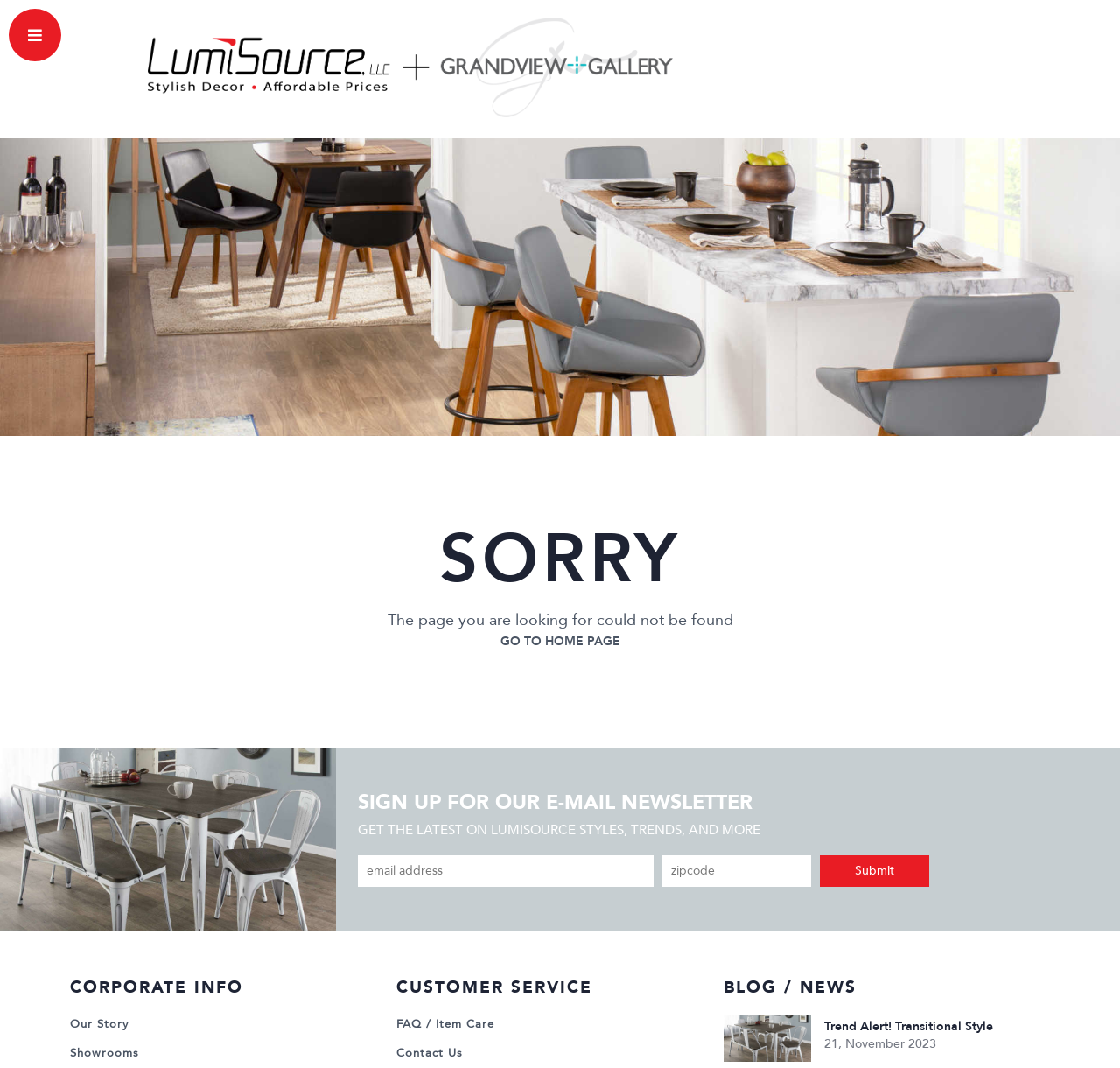What are the categories in the corporate info section?
Using the image, provide a detailed and thorough answer to the question.

The corporate info section is indicated by the heading 'CORPORATE INFO', and it contains two links labeled 'Our Story' and 'Showrooms', which are likely categories of information about the company.